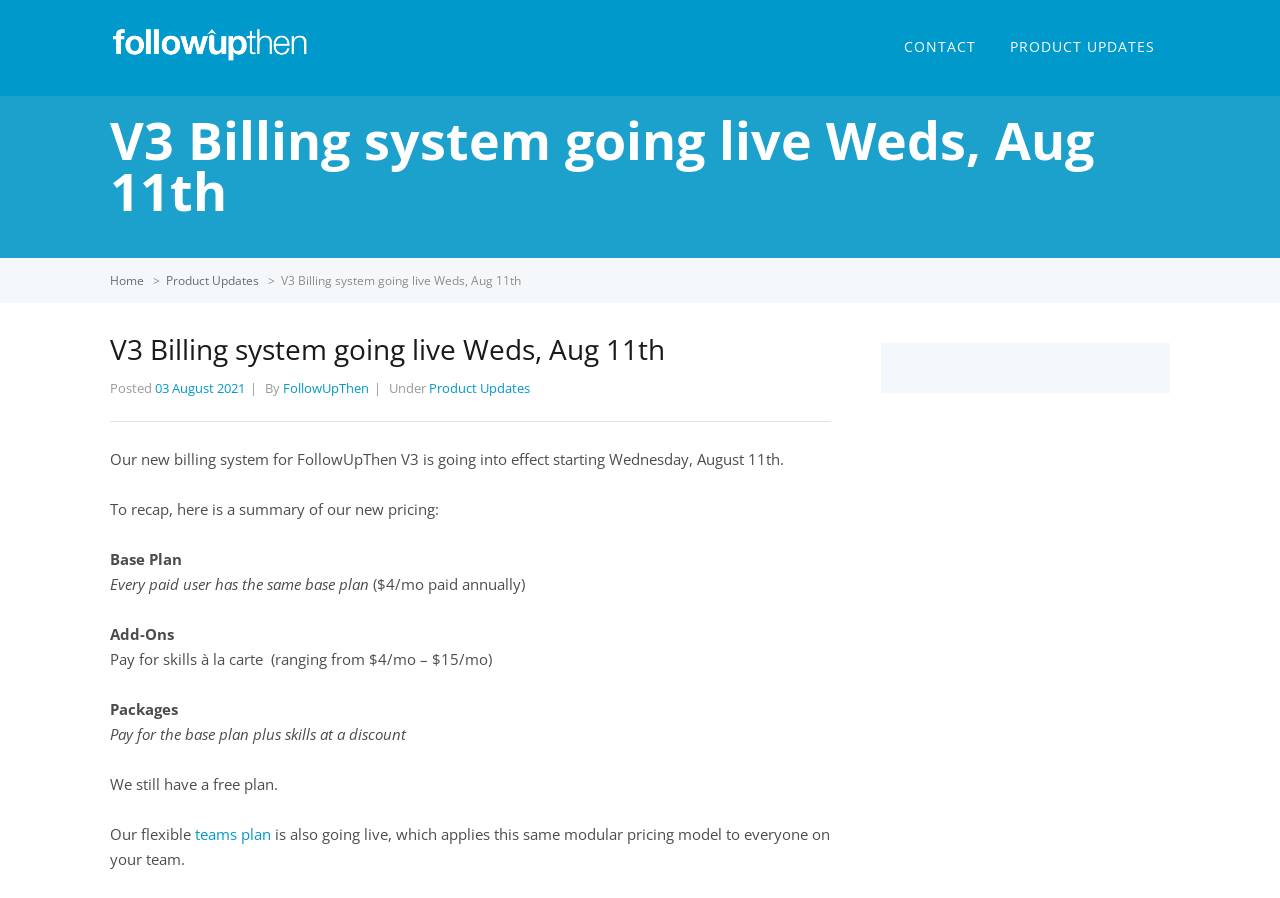Determine the bounding box coordinates for the region that must be clicked to execute the following instruction: "Click on the 'Home' link".

[0.086, 0.303, 0.112, 0.322]